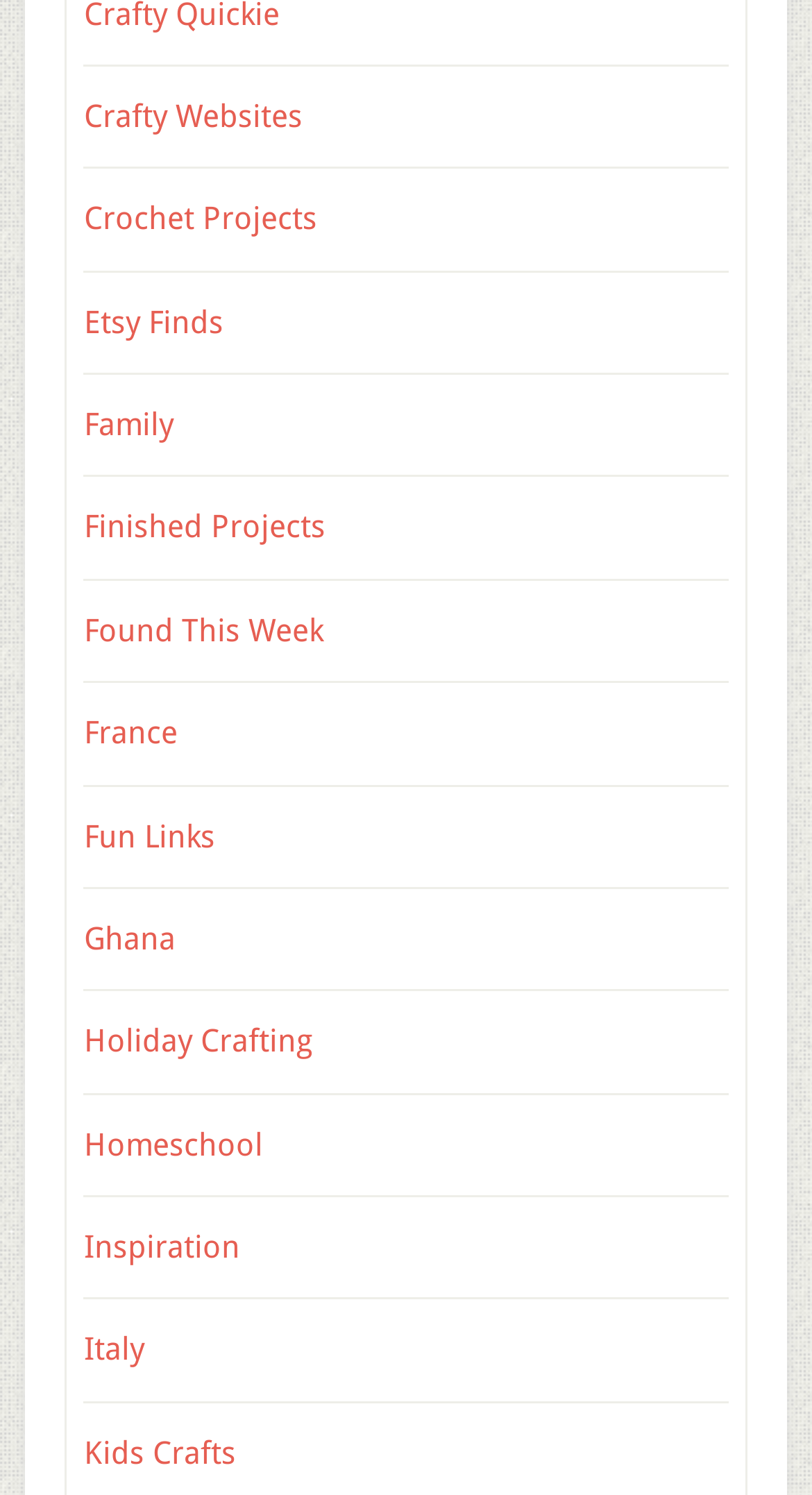Based on the element description: "Found This Week", identify the bounding box coordinates for this UI element. The coordinates must be four float numbers between 0 and 1, listed as [left, top, right, bottom].

[0.103, 0.409, 0.398, 0.434]